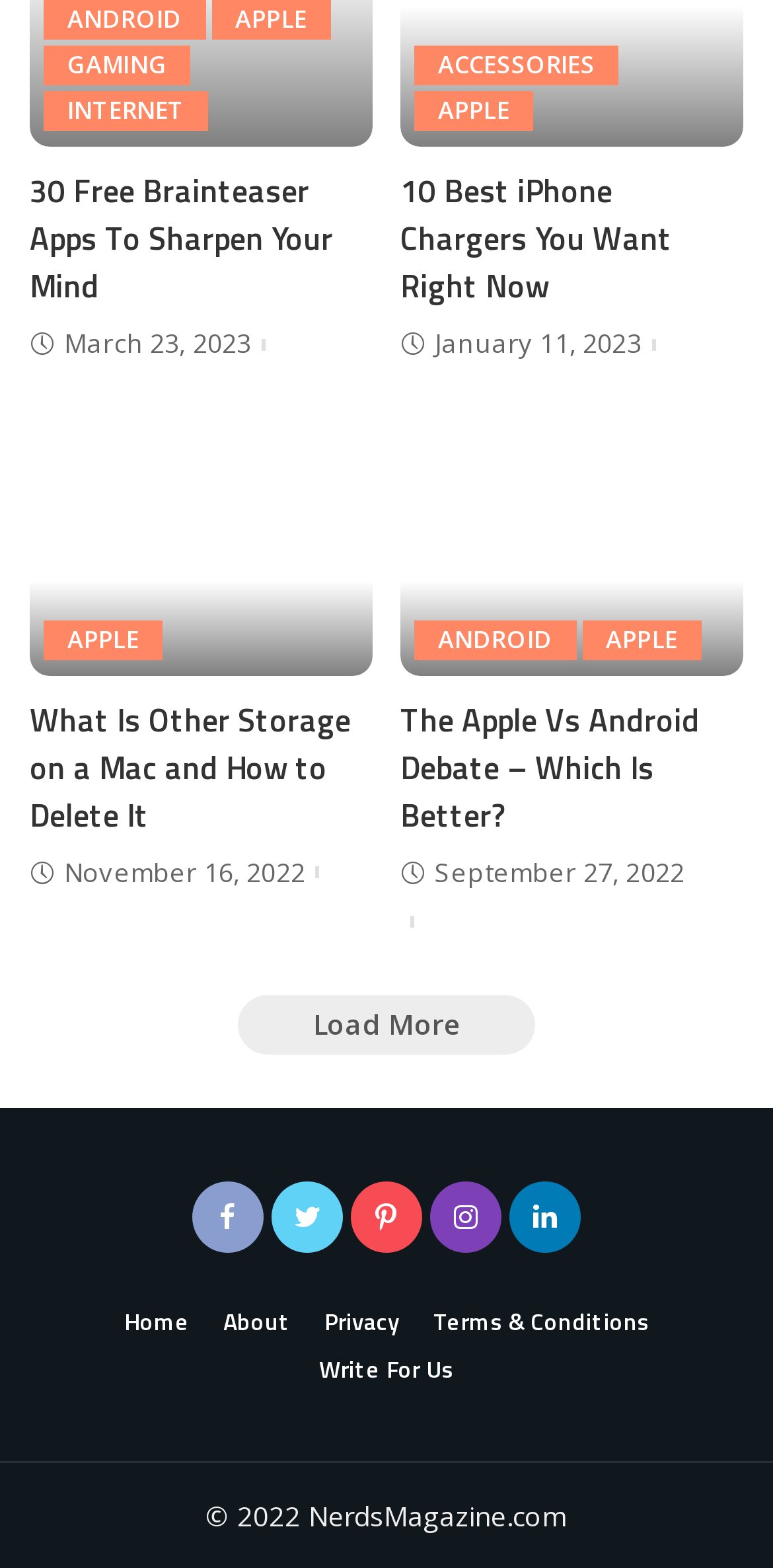Please identify the coordinates of the bounding box for the clickable region that will accomplish this instruction: "Contact the company via email".

None